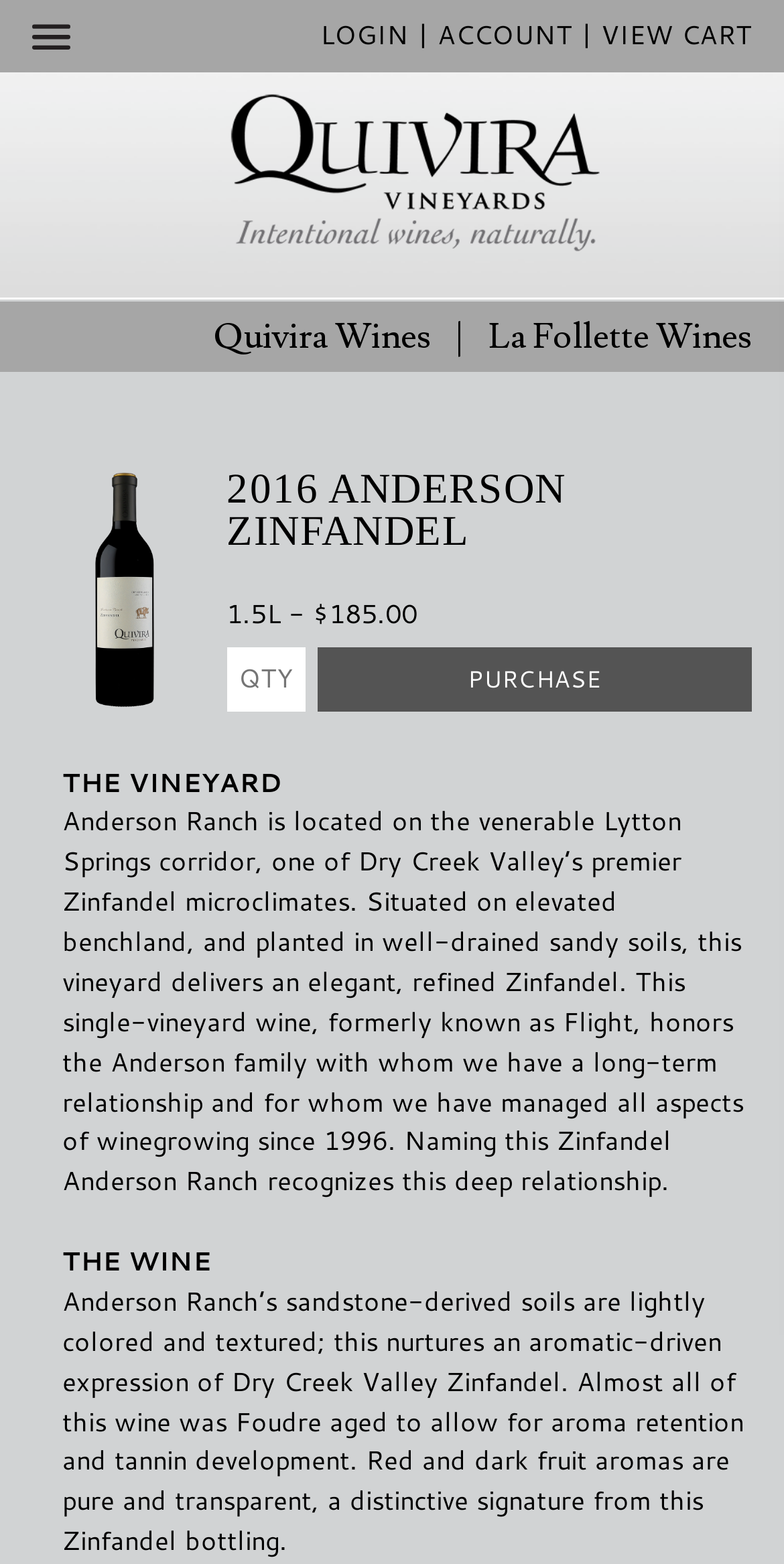Identify and provide the bounding box for the element described by: "La Follette Wines".

[0.623, 0.2, 0.959, 0.23]